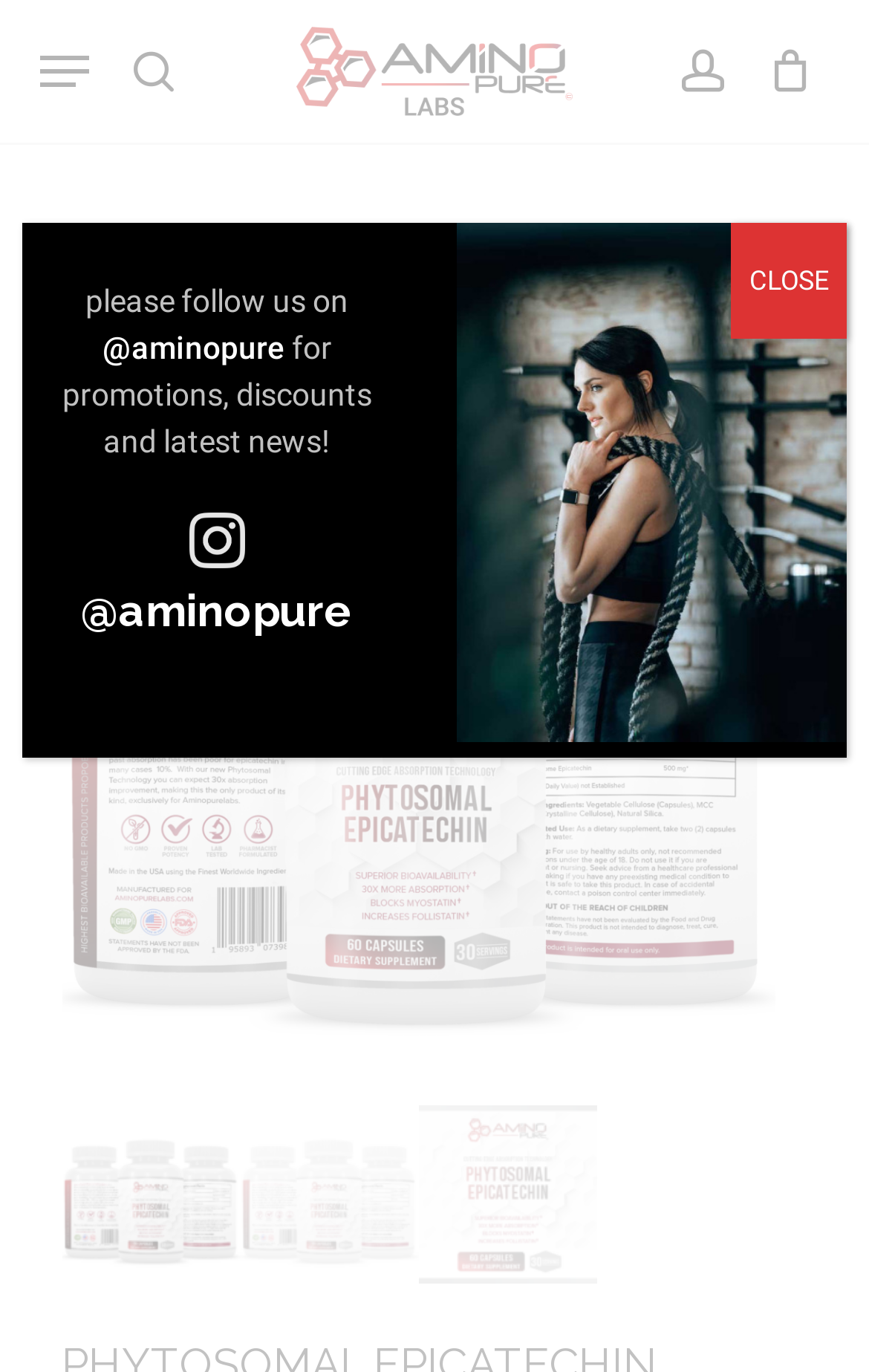Please identify the bounding box coordinates of the area I need to click to accomplish the following instruction: "Follow Amino Pure Labs on social media".

[0.118, 0.241, 0.328, 0.267]